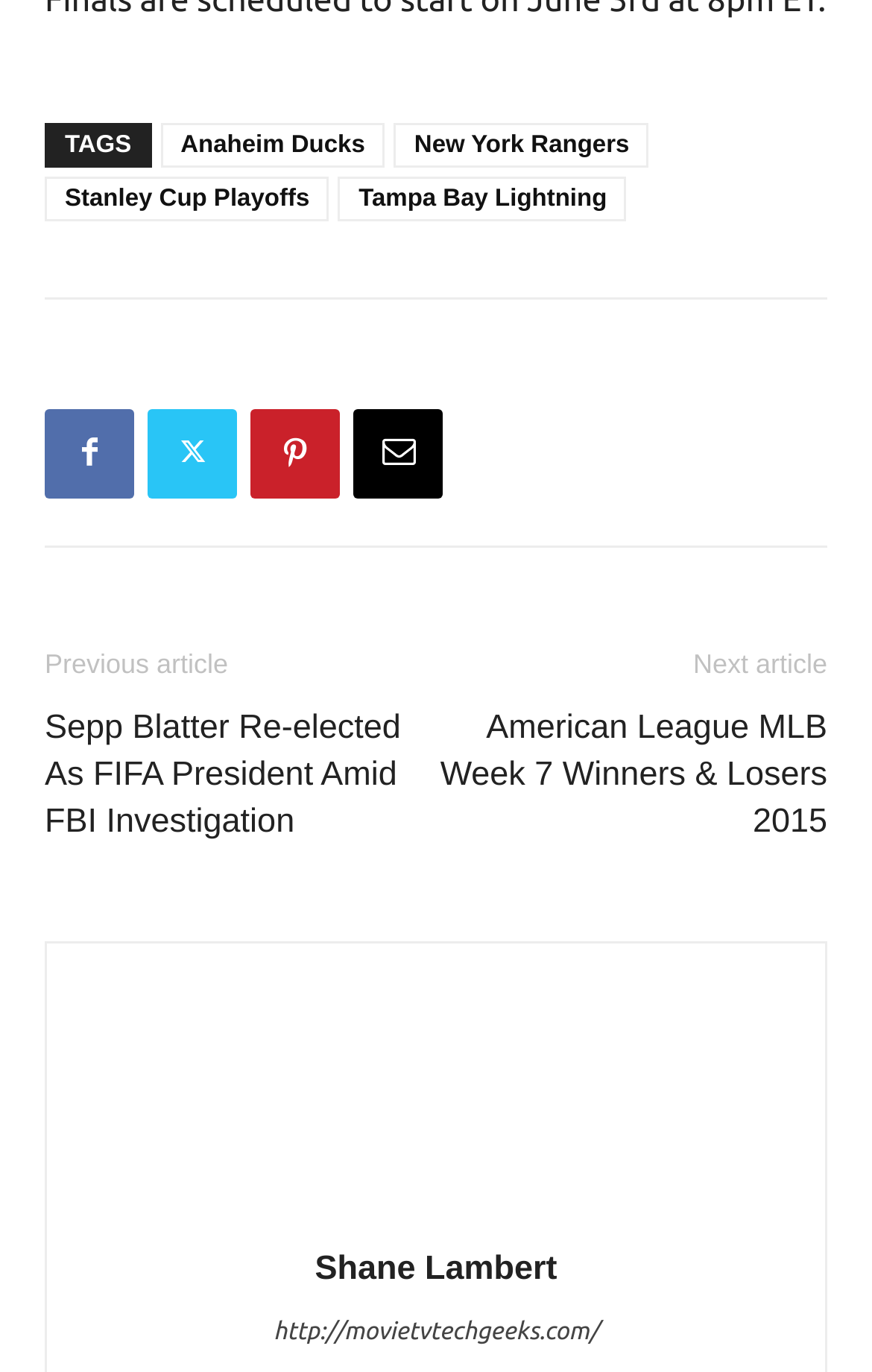How many images are there on the webpage?
Using the image as a reference, give a one-word or short phrase answer.

1